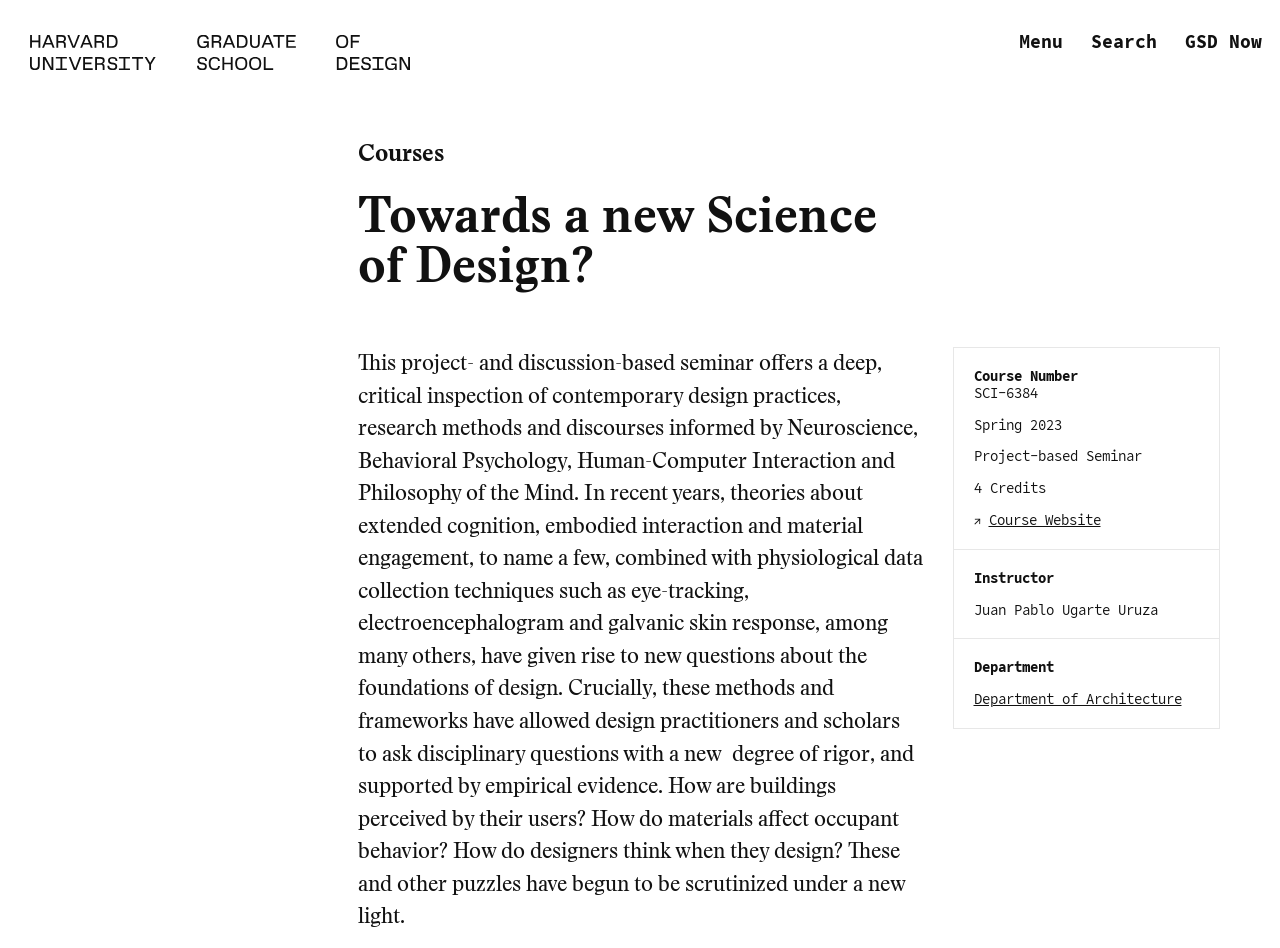Generate the title text from the webpage.

Towards a new Science of Design?